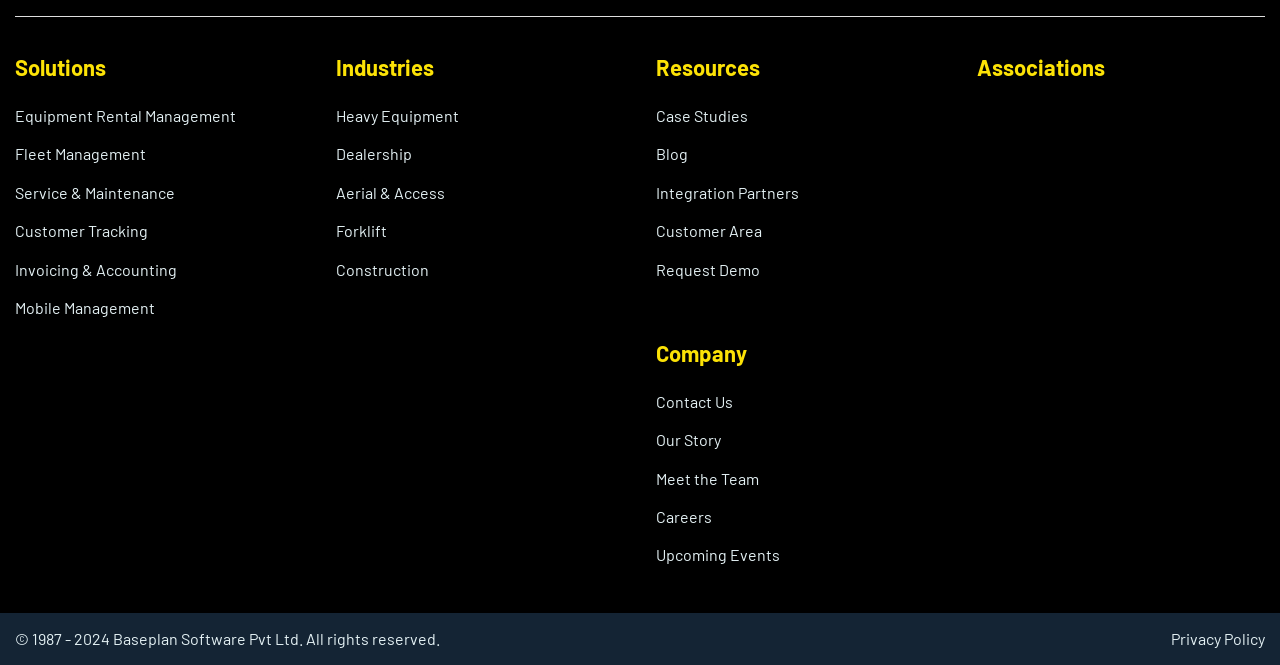Give a one-word or one-phrase response to the question: 
What is the last resource listed?

Request Demo